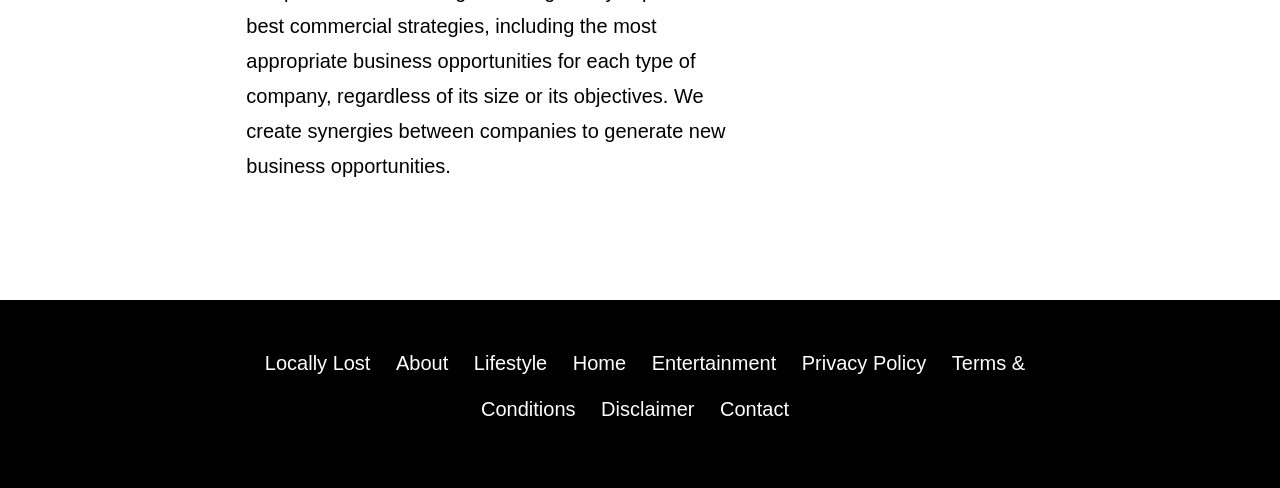What are the main categories on the webpage?
Please provide a single word or phrase as your answer based on the image.

Locally Lost, About, Lifestyle, Home, Entertainment